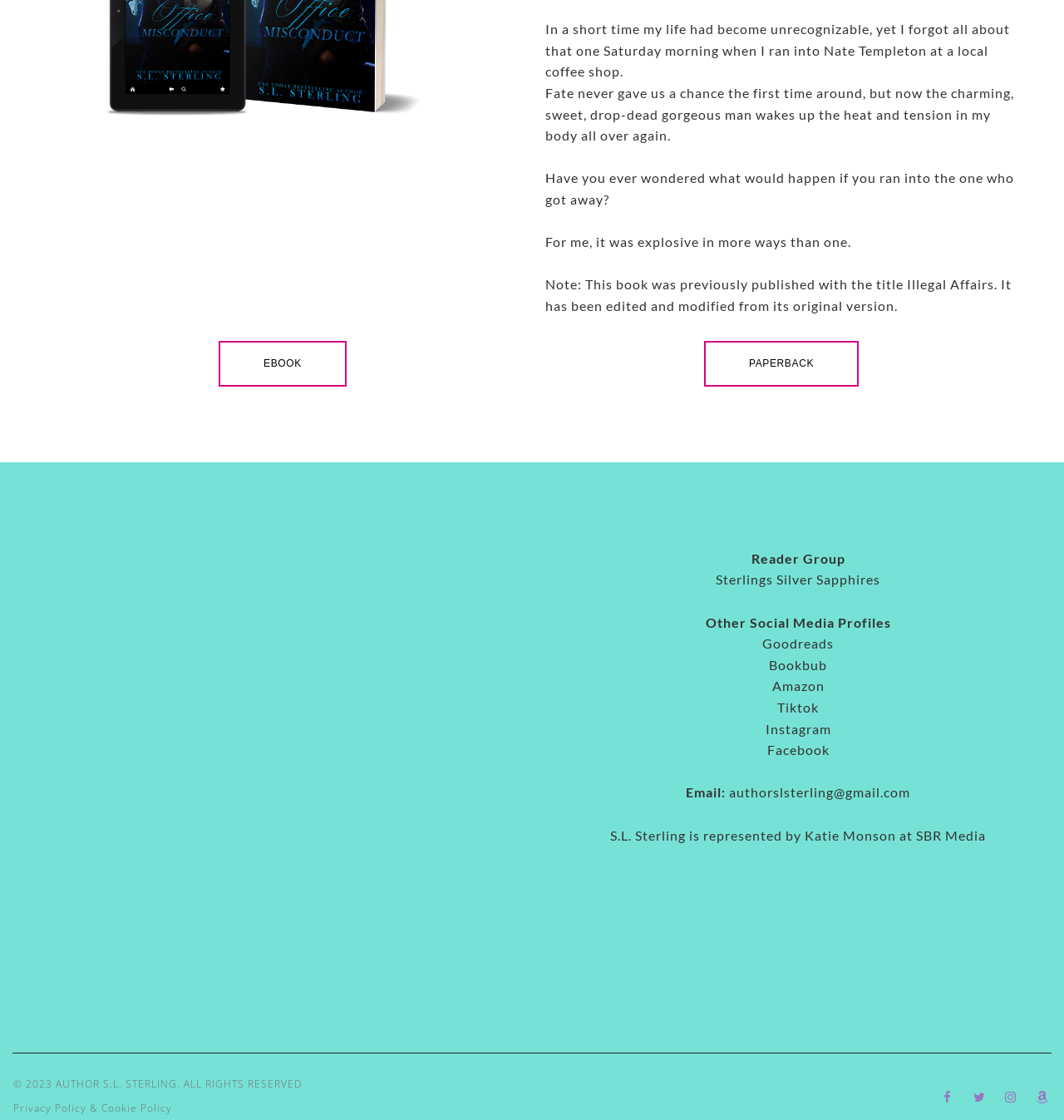Provide the bounding box coordinates of the HTML element this sentence describes: "Goodreads". The bounding box coordinates consist of four float numbers between 0 and 1, i.e., [left, top, right, bottom].

[0.716, 0.567, 0.784, 0.581]